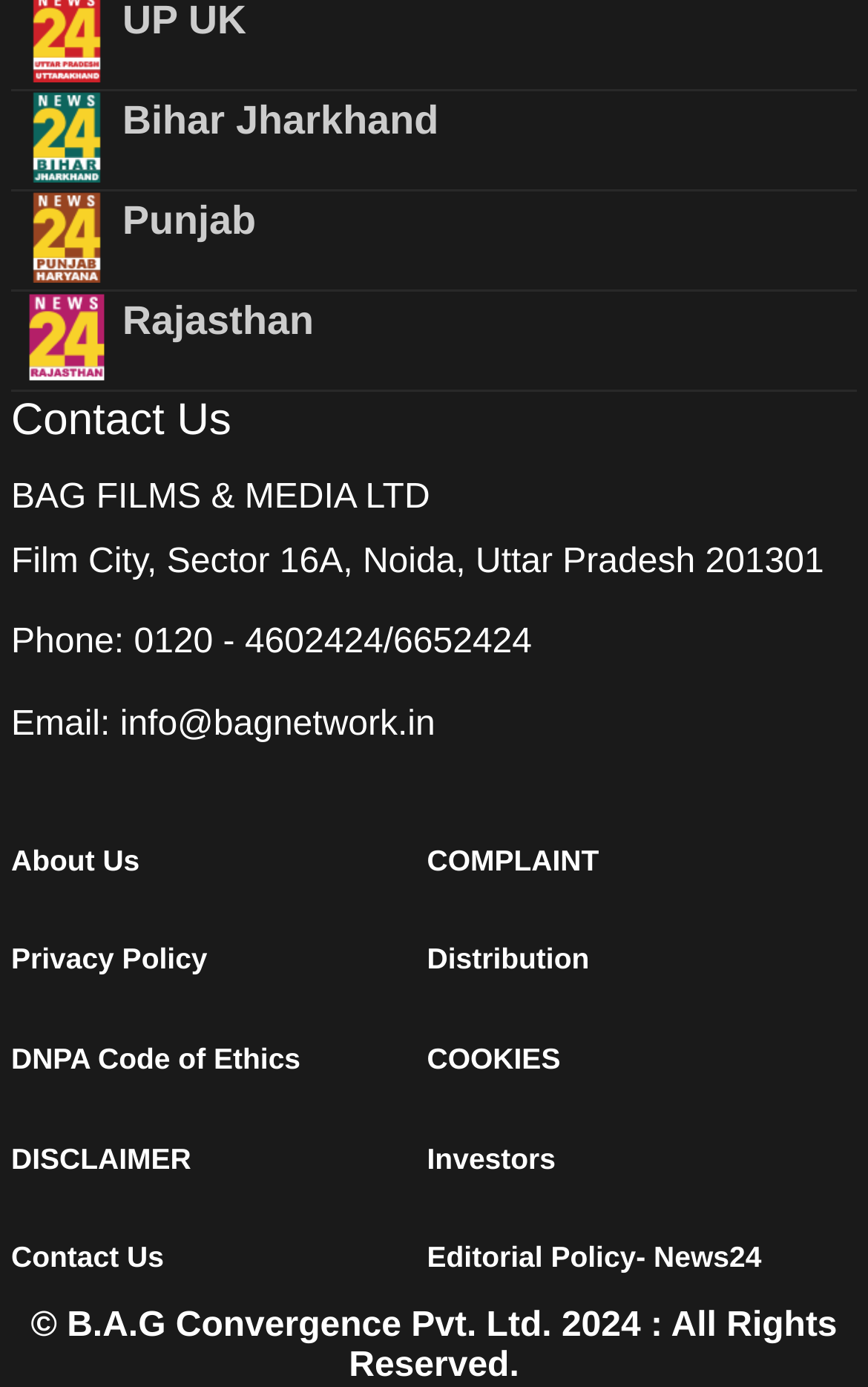Answer the question briefly using a single word or phrase: 
What is the email address?

info@bagnetwork.in